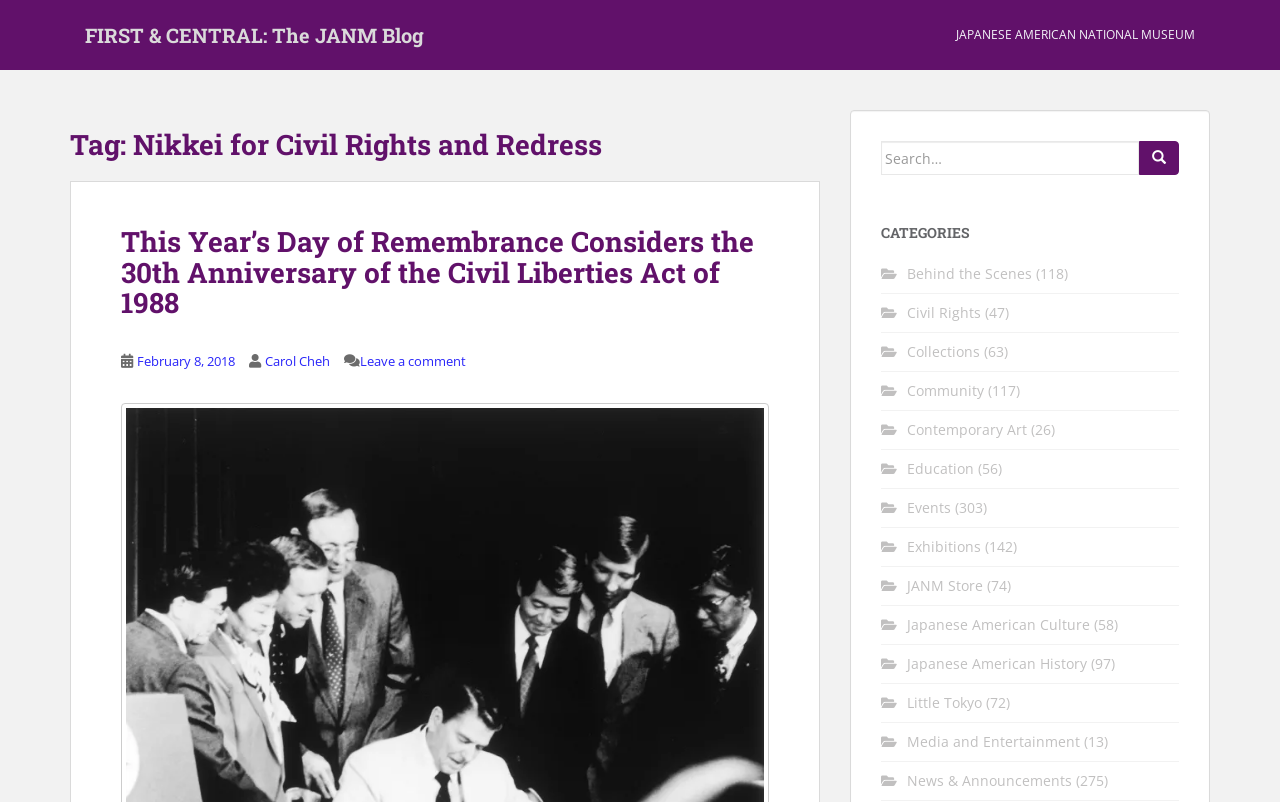Please study the image and answer the question comprehensively:
What is the topic of the blog post?

The topic of the blog post can be inferred from the heading 'This Year’s Day of Remembrance Considers the 30th Anniversary of the Civil Liberties Act of 1988'. This suggests that the blog post is about the Day of Remembrance and its significance in relation to the Civil Liberties Act of 1988.